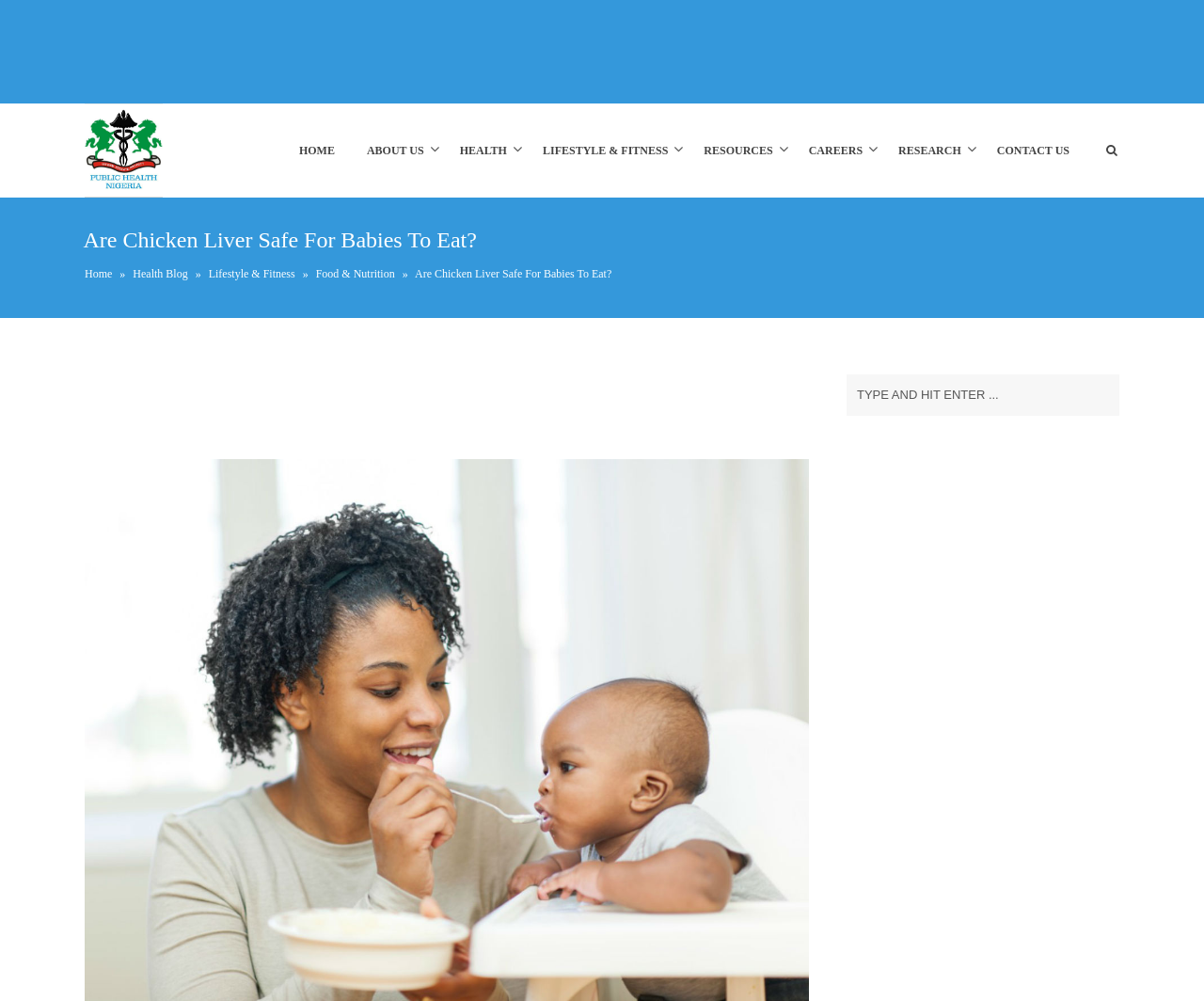What is the category of the article?
Please answer the question with as much detail as possible using the screenshot.

I determined the answer by looking at the breadcrumbs navigation at the top of the webpage, which shows the path 'Home » Health Blog » Lifestyle & Fitness » Food & Nutrition » Are Chicken Liver Safe For Babies To Eat?'. The category of the article is 'Health Blog'.